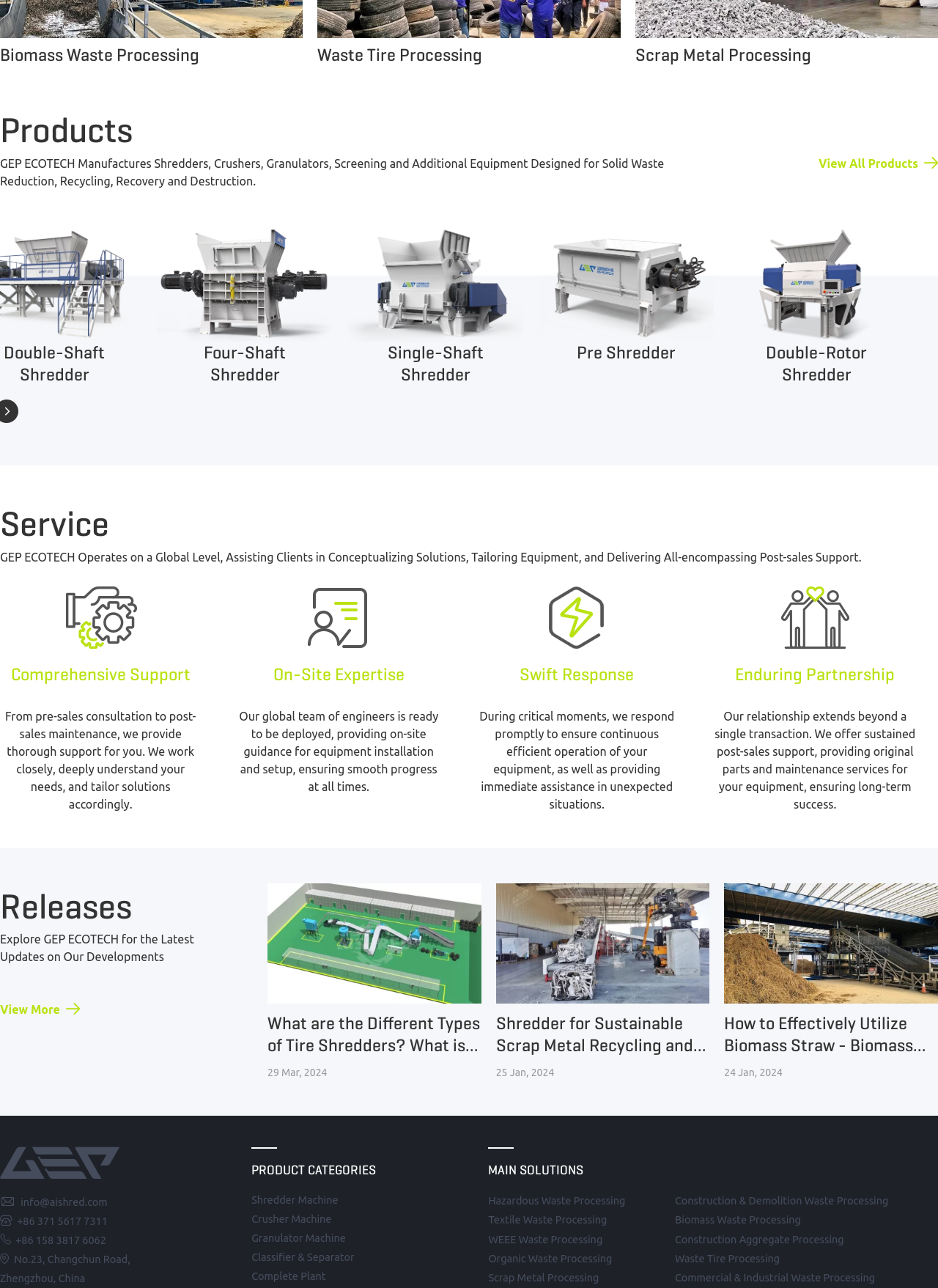Specify the bounding box coordinates of the area that needs to be clicked to achieve the following instruction: "Learn about four-shaft shredder".

[0.167, 0.163, 0.355, 0.307]